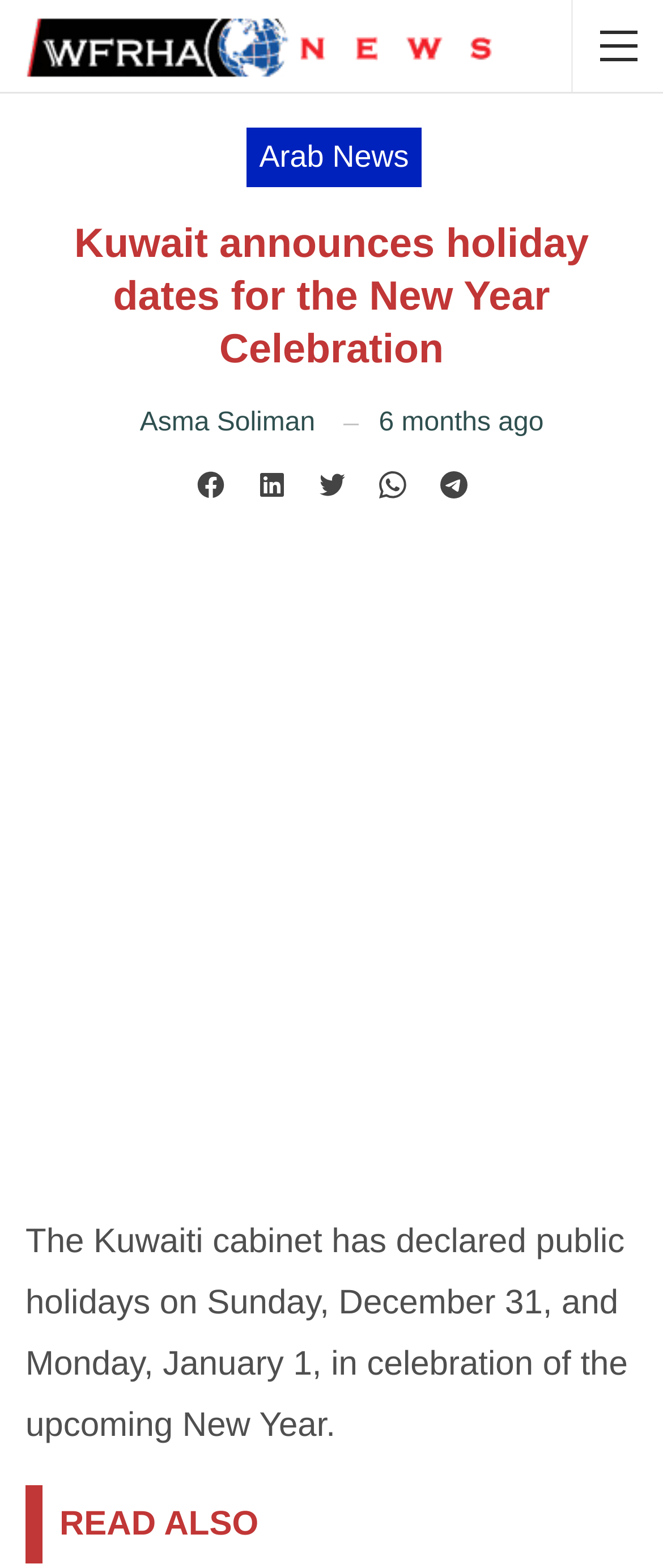Locate the bounding box coordinates of the clickable area to execute the instruction: "Read more about the New Year Celebration". Provide the coordinates as four float numbers between 0 and 1, represented as [left, top, right, bottom].

[0.038, 0.781, 0.947, 0.922]